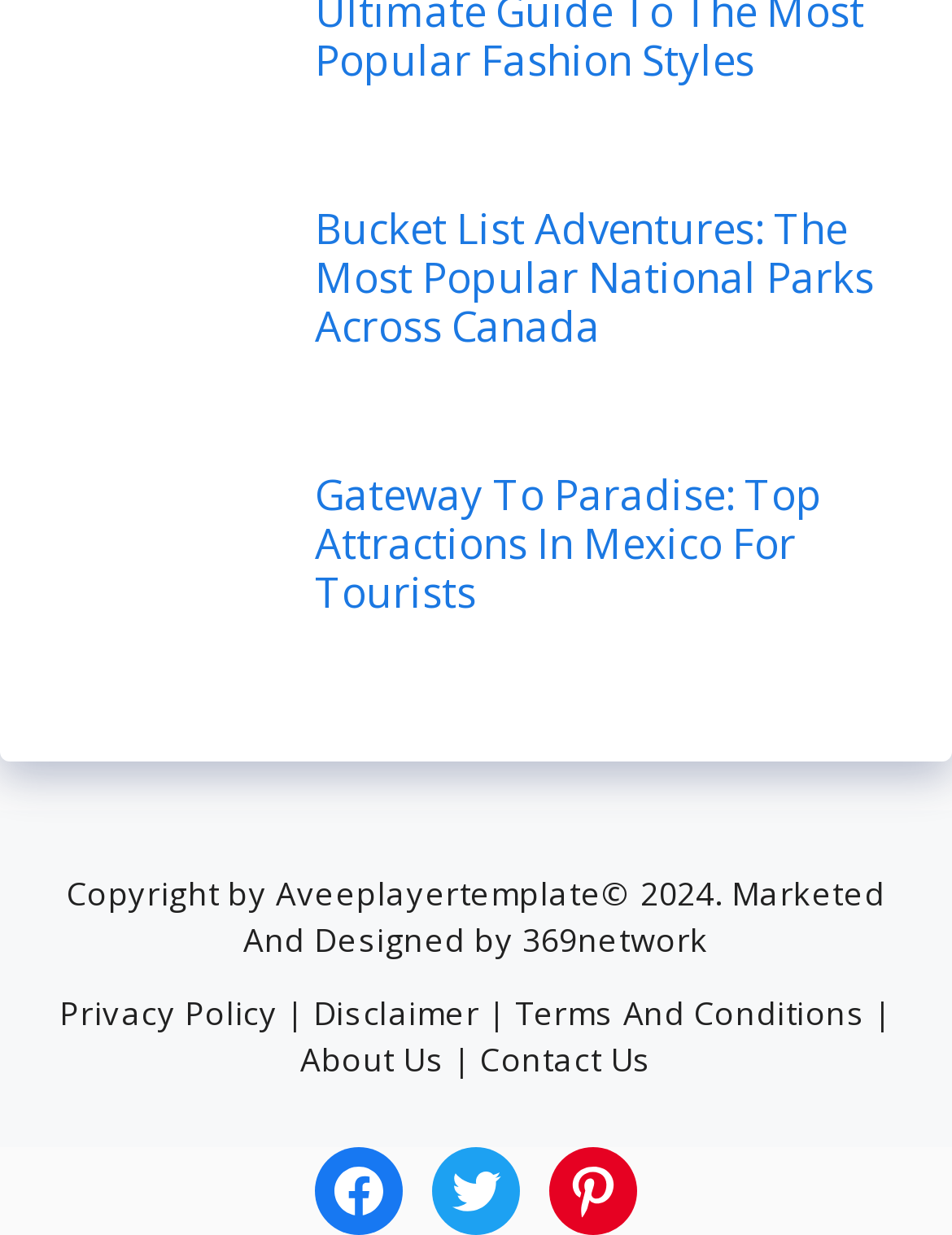Determine the bounding box coordinates of the clickable region to execute the instruction: "explore global campus". The coordinates should be four float numbers between 0 and 1, denoted as [left, top, right, bottom].

None